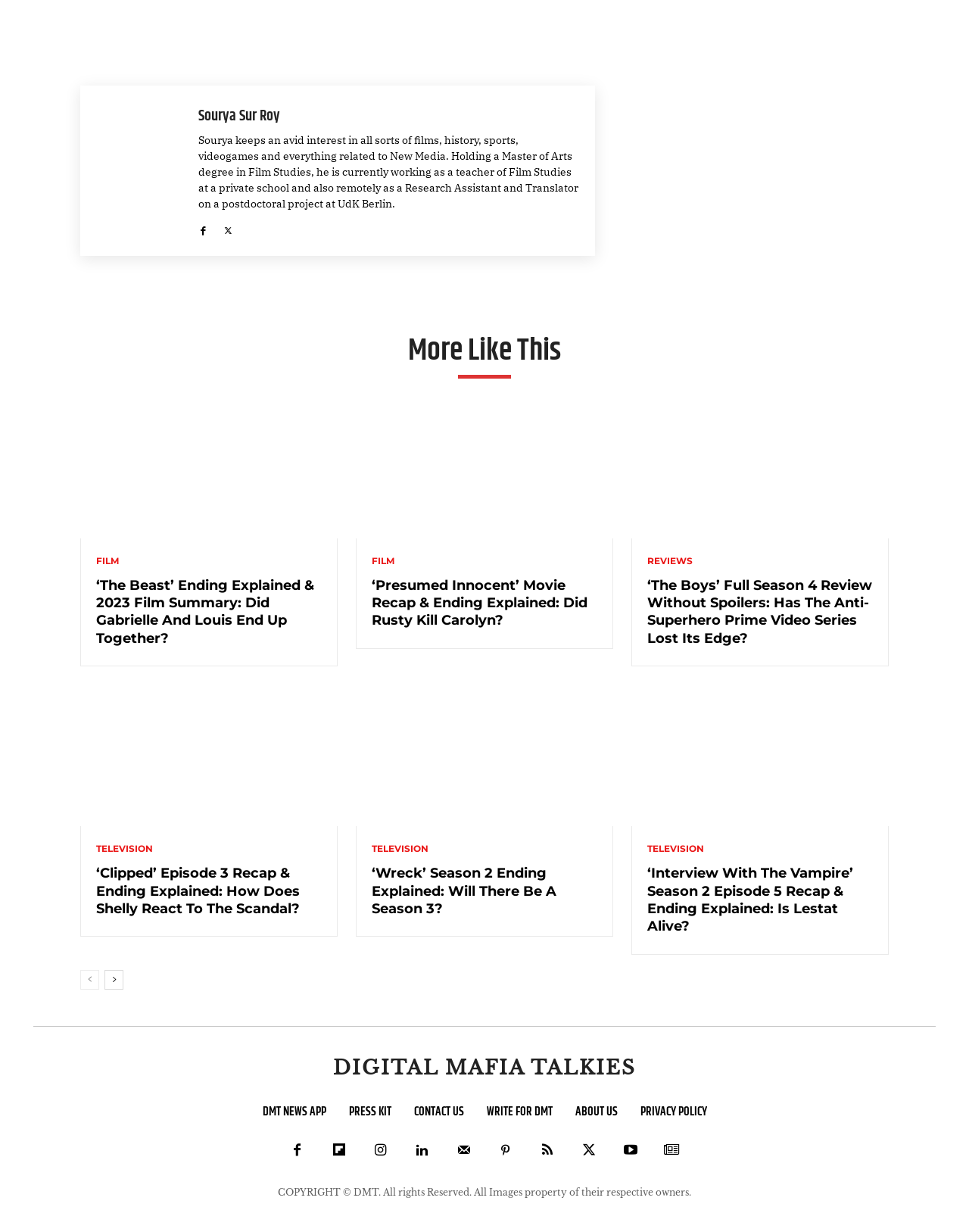What is the name of the website?
Please provide a single word or phrase in response based on the screenshot.

Digital Mafia Talkies